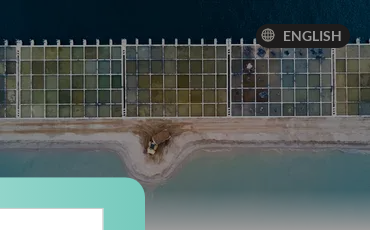How much sand use is reduced in this project?
Based on the visual details in the image, please answer the question thoroughly.

The caption explains that the innovative utilization of materials dredged from the seabed, along with earth excavated from subway tunneling, illustrates a strategy to reduce sand use by approximately 70% in this significant infrastructure project.